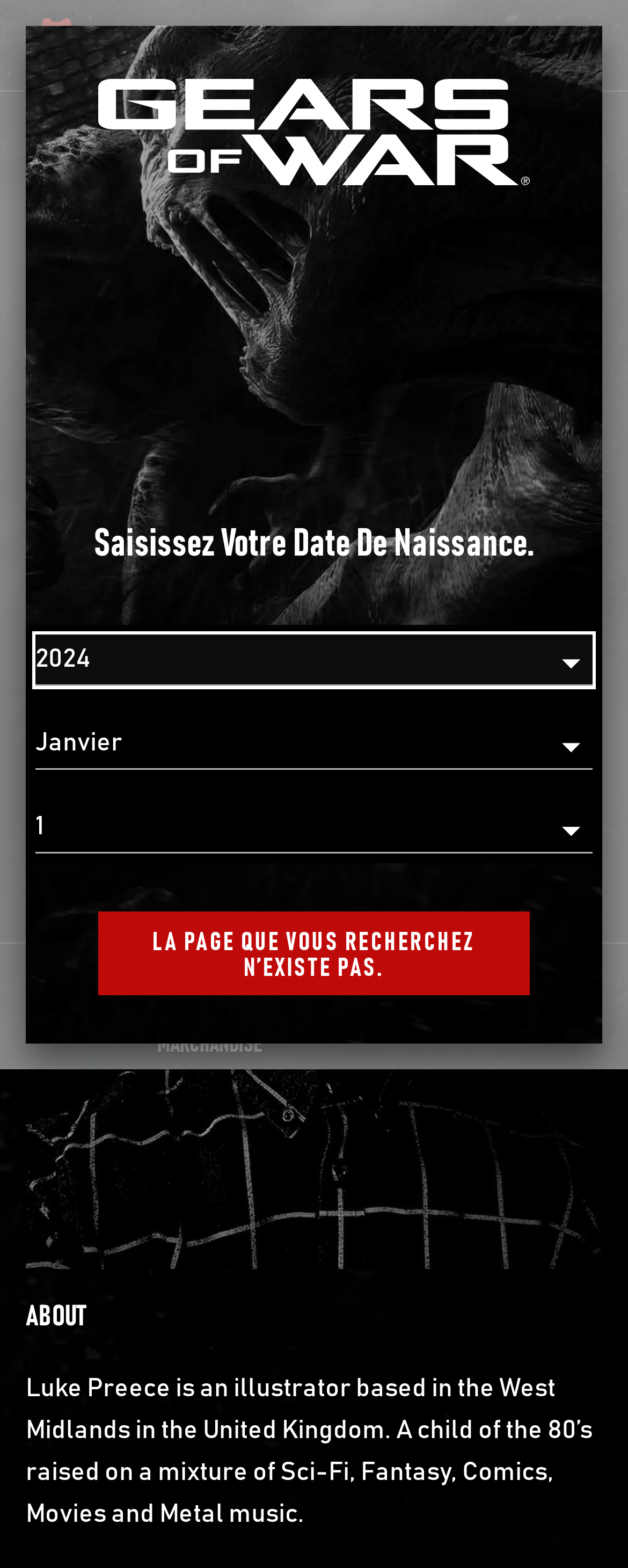Specify the bounding box coordinates of the region I need to click to perform the following instruction: "View games". The coordinates must be four float numbers in the range of 0 to 1, i.e., [left, top, right, bottom].

[0.0, 0.617, 0.25, 0.666]